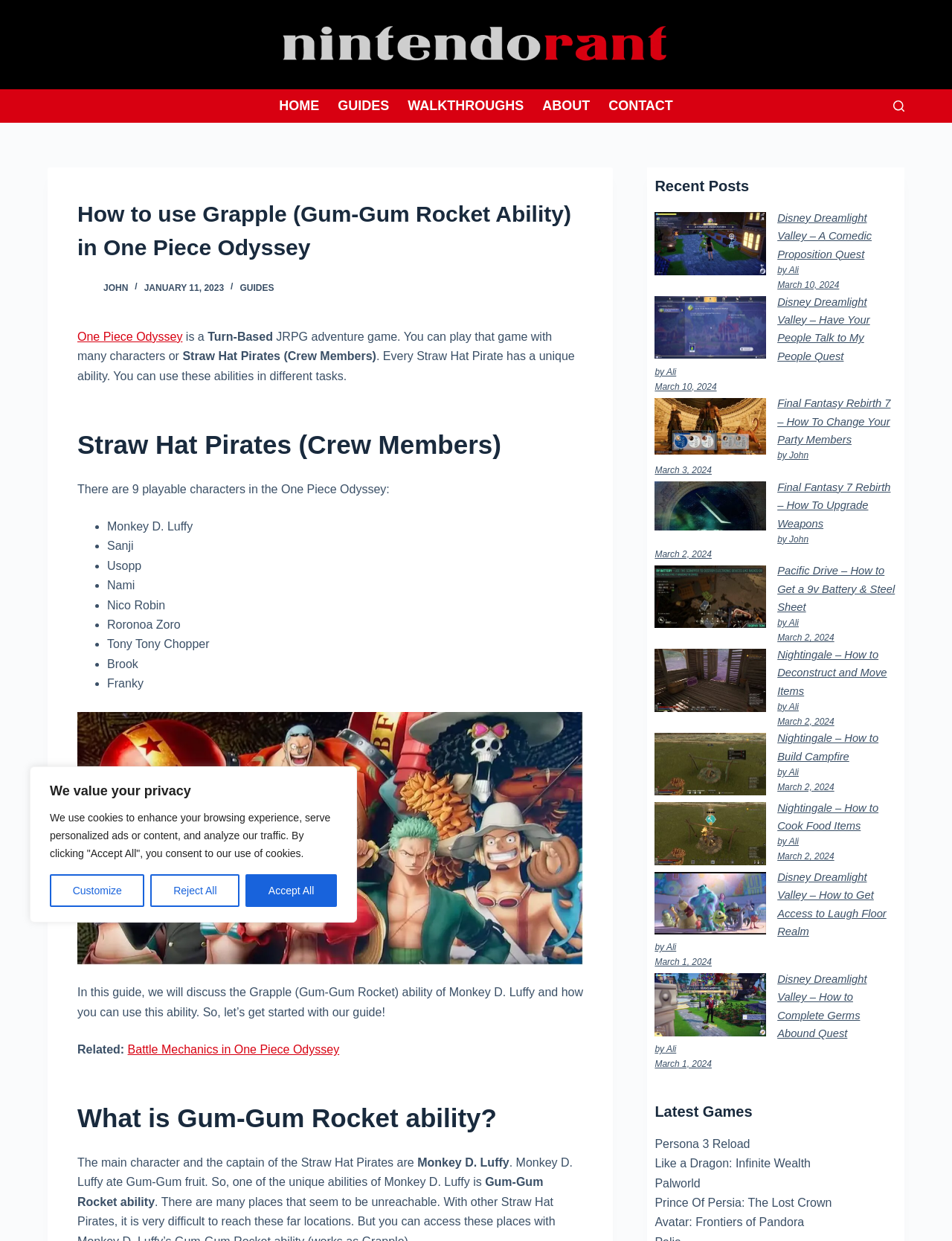Please provide the main heading of the webpage content.

How to use Grapple (Gum-Gum Rocket Ability) in One Piece Odyssey